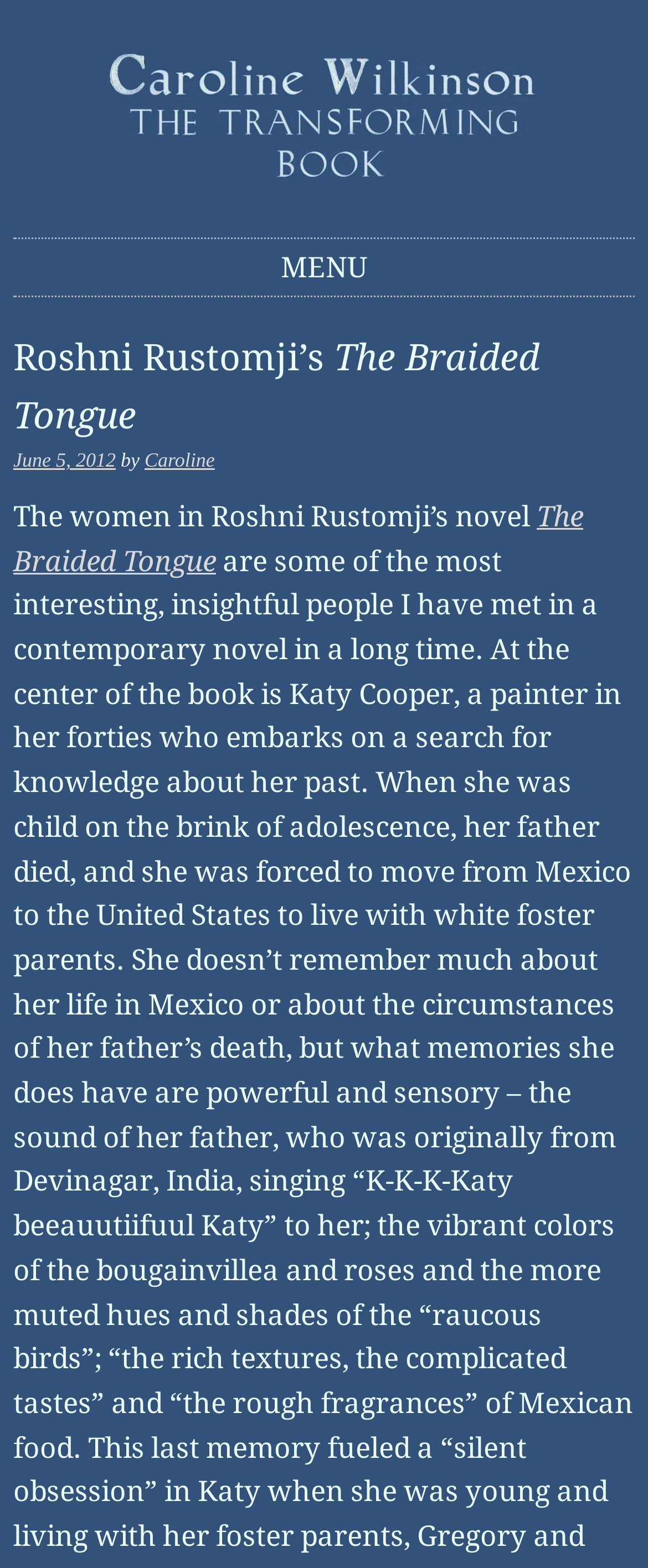Illustrate the webpage thoroughly, mentioning all important details.

The webpage appears to be a blog post or article page. At the top, there is a link to "Caroline Wilkinson" on the left side, and another identical link on the right side. Below these links, there is a heading that reads "MENU". 

To the right of the "MENU" heading, there is a link that says "Skip to content". Below this link, there is a header section that contains the title of the article, "Roshni Rustomji’s The Braided Tongue", which is a heading. The title is positioned near the top of the page, slightly below the "MENU" heading.

Under the title, there is a section that displays the publication date, "June 5, 2012", which is marked as a time element. Next to the date, there is a static text that reads "by". Following this, there are two links: one to "Caroline" and another to "The Braided Tongue". The link to "The Braided Tongue" spans across most of the page width, indicating that it might be a main topic or a significant part of the article.